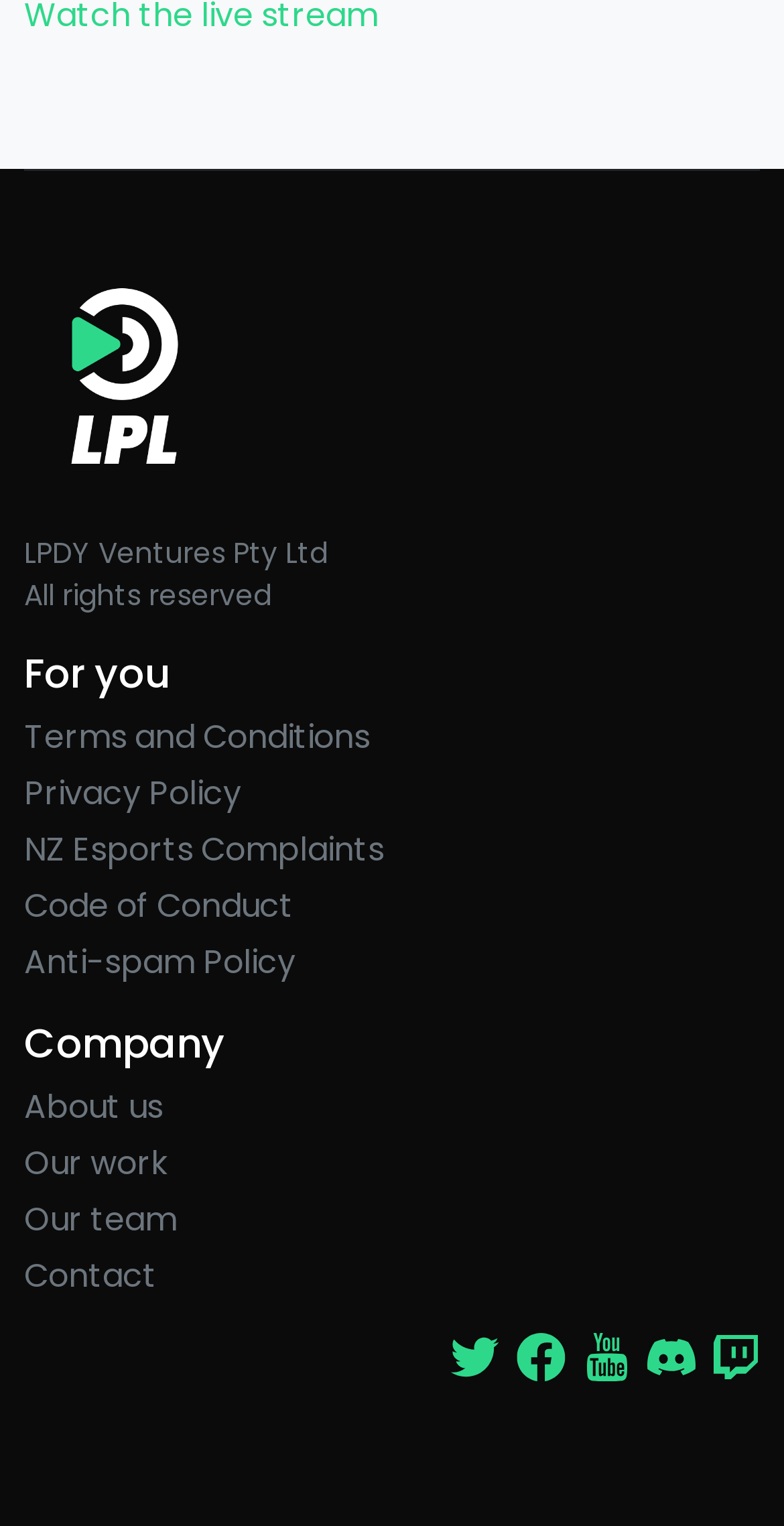Find the bounding box of the UI element described as: "Terms and Conditions". The bounding box coordinates should be given as four float values between 0 and 1, i.e., [left, top, right, bottom].

[0.031, 0.467, 0.472, 0.497]